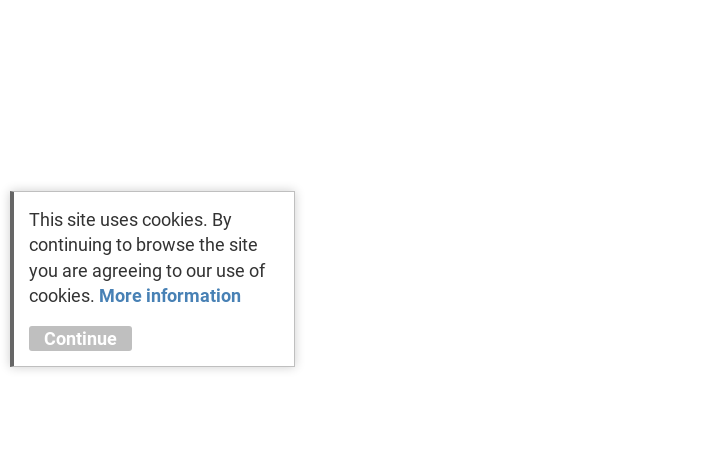Can you give a comprehensive explanation to the question given the content of the image?
What happens when users click 'Continue'?

By clicking the 'Continue' button, users are indicating their acceptance of the website's cookie policy and agreeing to the site's use of cookies. This allows them to proceed with their browsing experience without any interruptions.